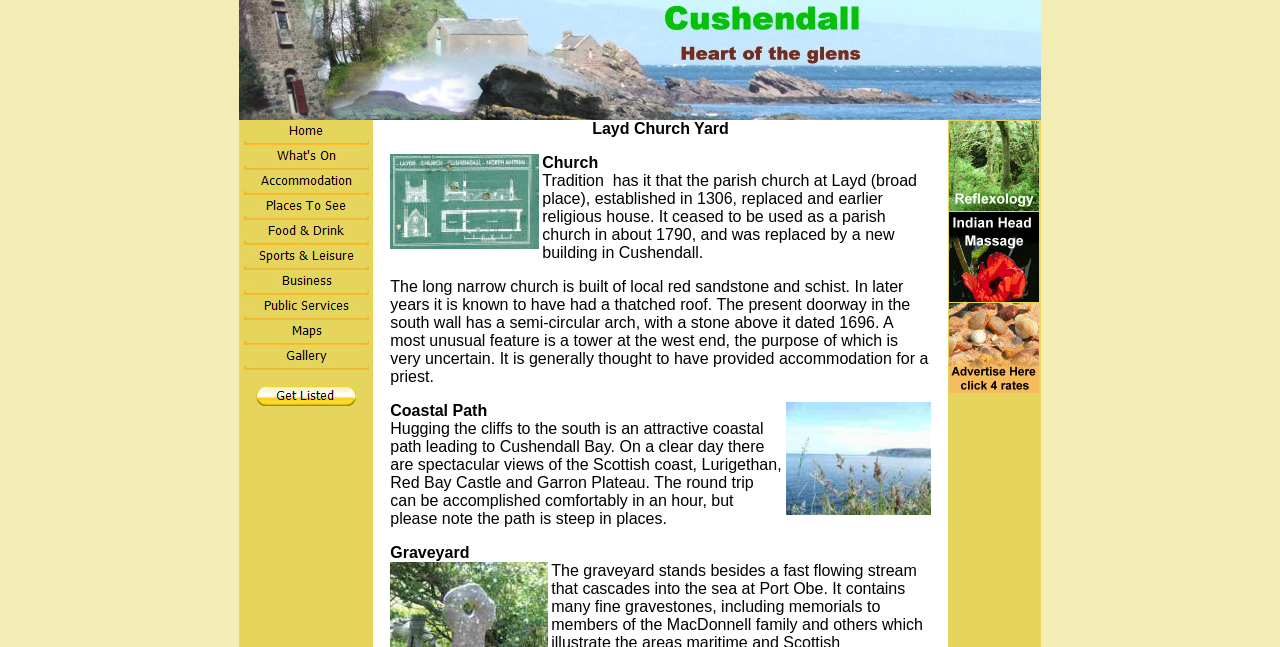Using the format (top-left x, top-left y, bottom-right x, bottom-right y), provide the bounding box coordinates for the described UI element. All values should be floating point numbers between 0 and 1: alt="Food & Drink"

[0.19, 0.357, 0.288, 0.383]